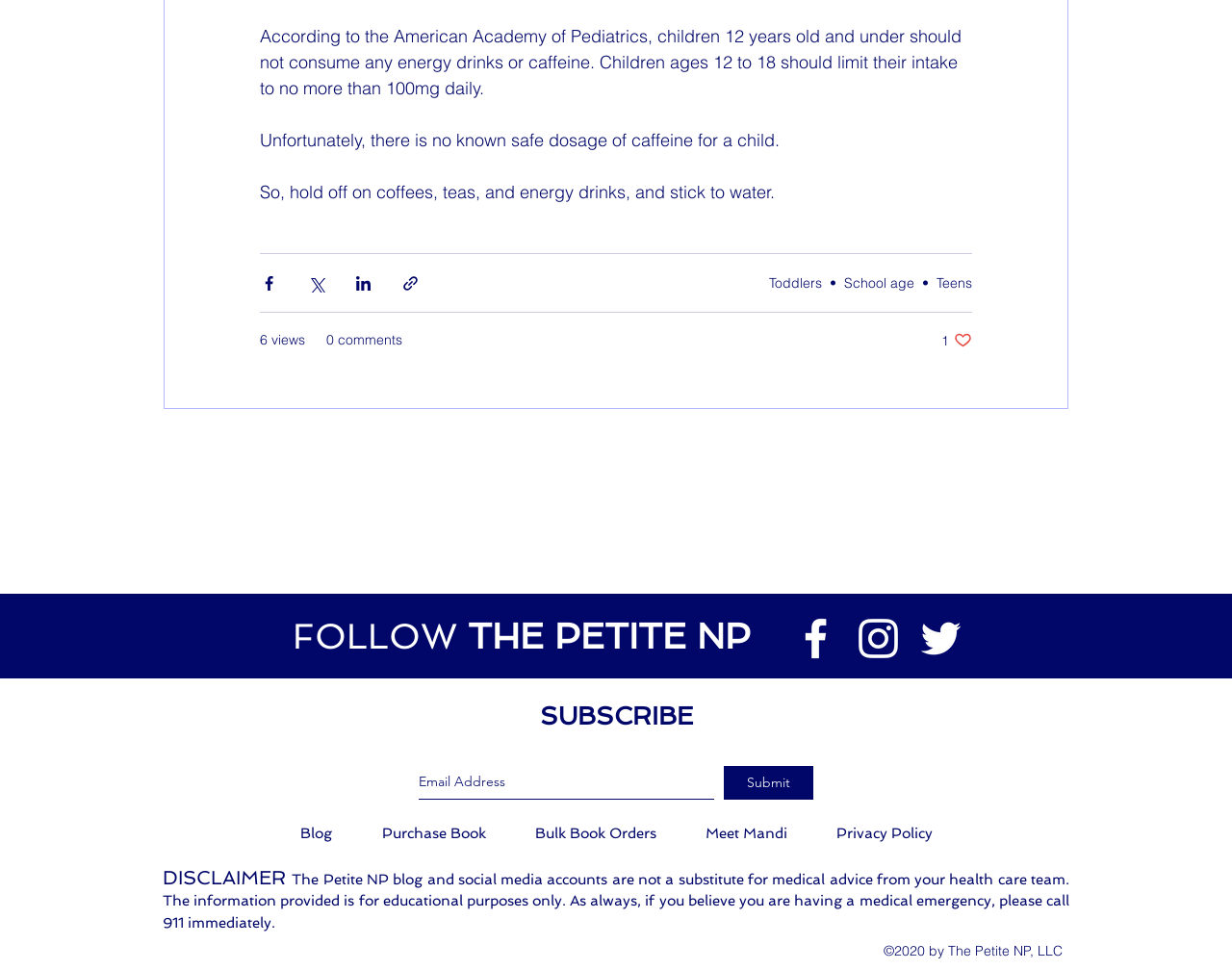Bounding box coordinates are to be given in the format (top-left x, top-left y, bottom-right x, bottom-right y). All values must be floating point numbers between 0 and 1. Provide the bounding box coordinate for the UI element described as: Bulk Book Orders

[0.414, 0.834, 0.552, 0.884]